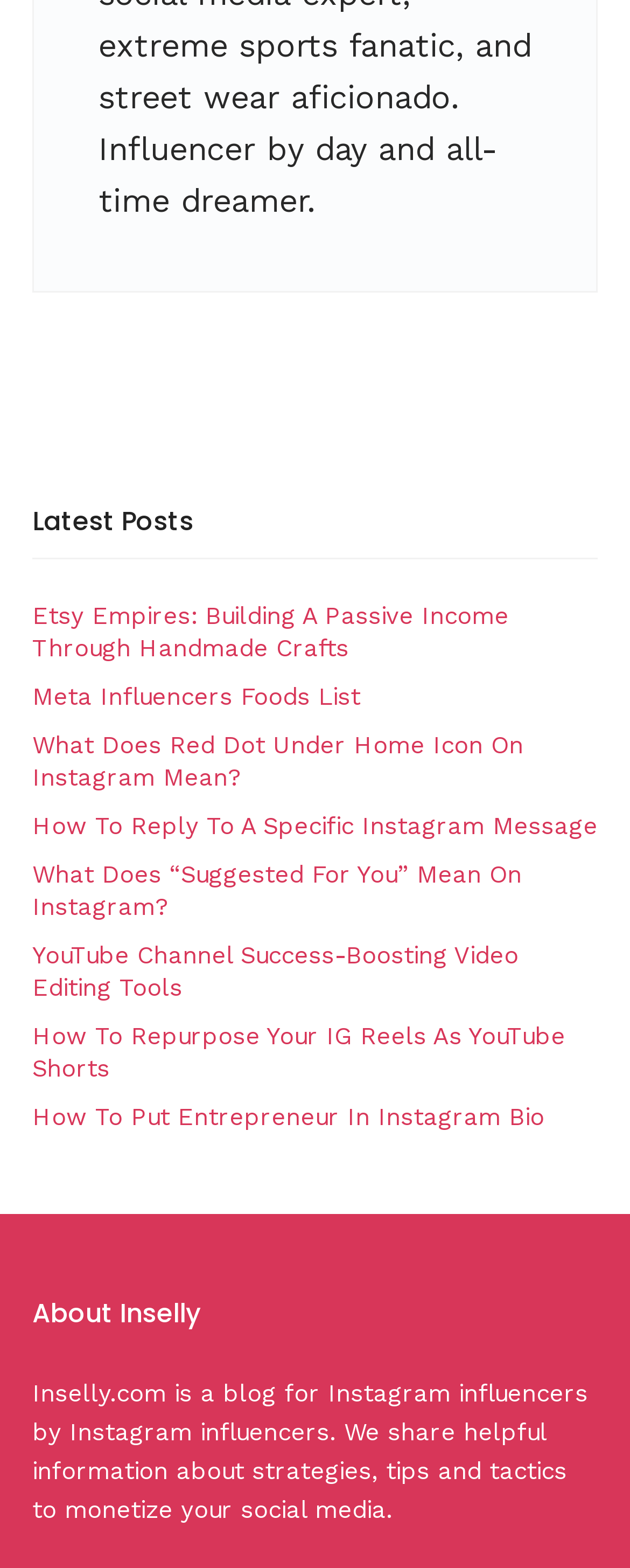How many links are under the 'Latest Posts' heading?
Please provide a detailed and comprehensive answer to the question.

There are 7 links under the 'Latest Posts' heading, which are 'Etsy Empires: Building A Passive Income Through Handmade Crafts', 'Meta Influencers Foods List', 'What Does Red Dot Under Home Icon On Instagram Mean?', 'How To Reply To A Specific Instagram Message', 'What Does “Suggested For You” Mean On Instagram?', 'YouTube Channel Success-Boosting Video Editing Tools', and 'How To Repurpose Your IG Reels As YouTube Shorts'.